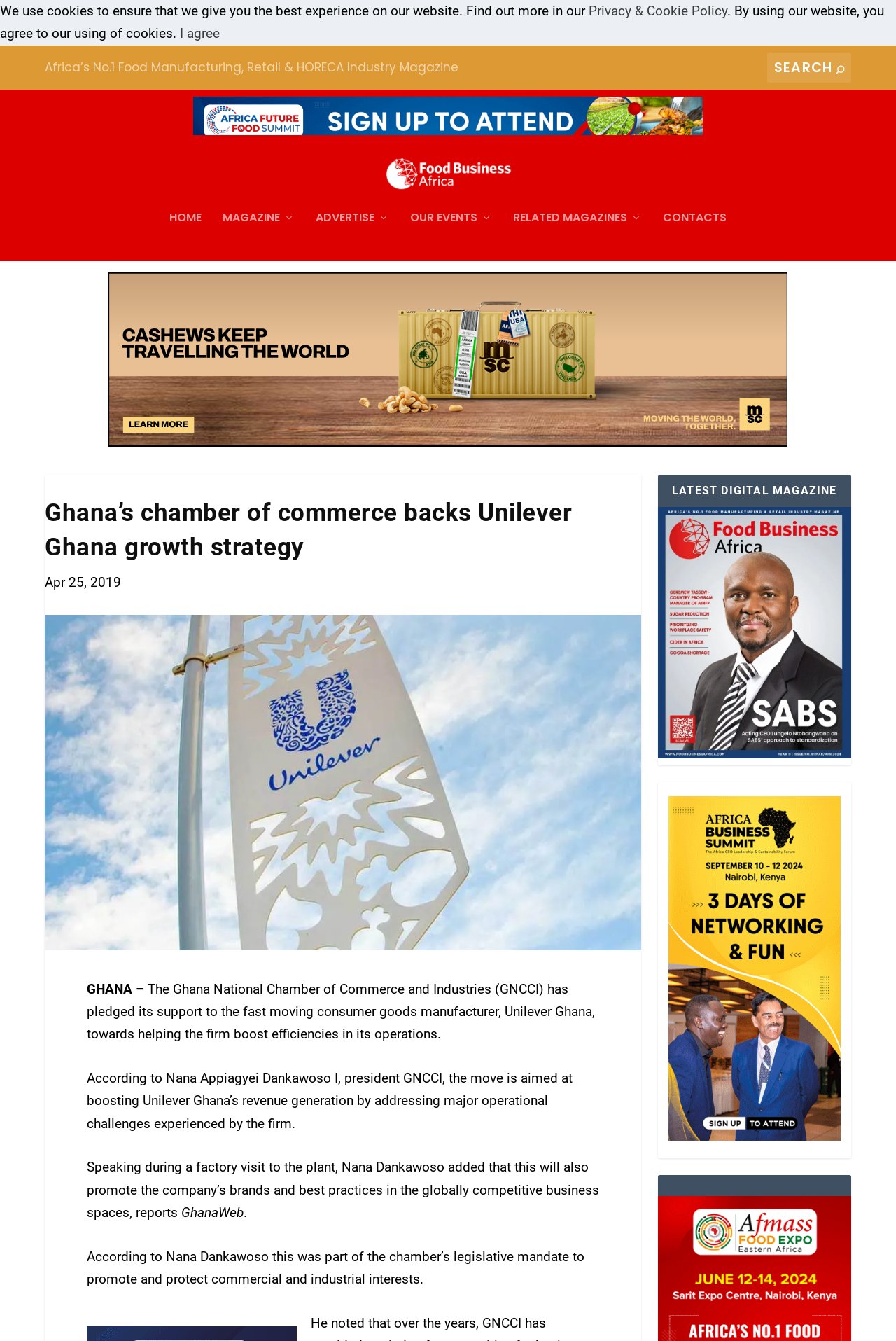Identify and provide the text content of the webpage's primary headline.

Ghana’s chamber of commerce backs Unilever Ghana growth strategy